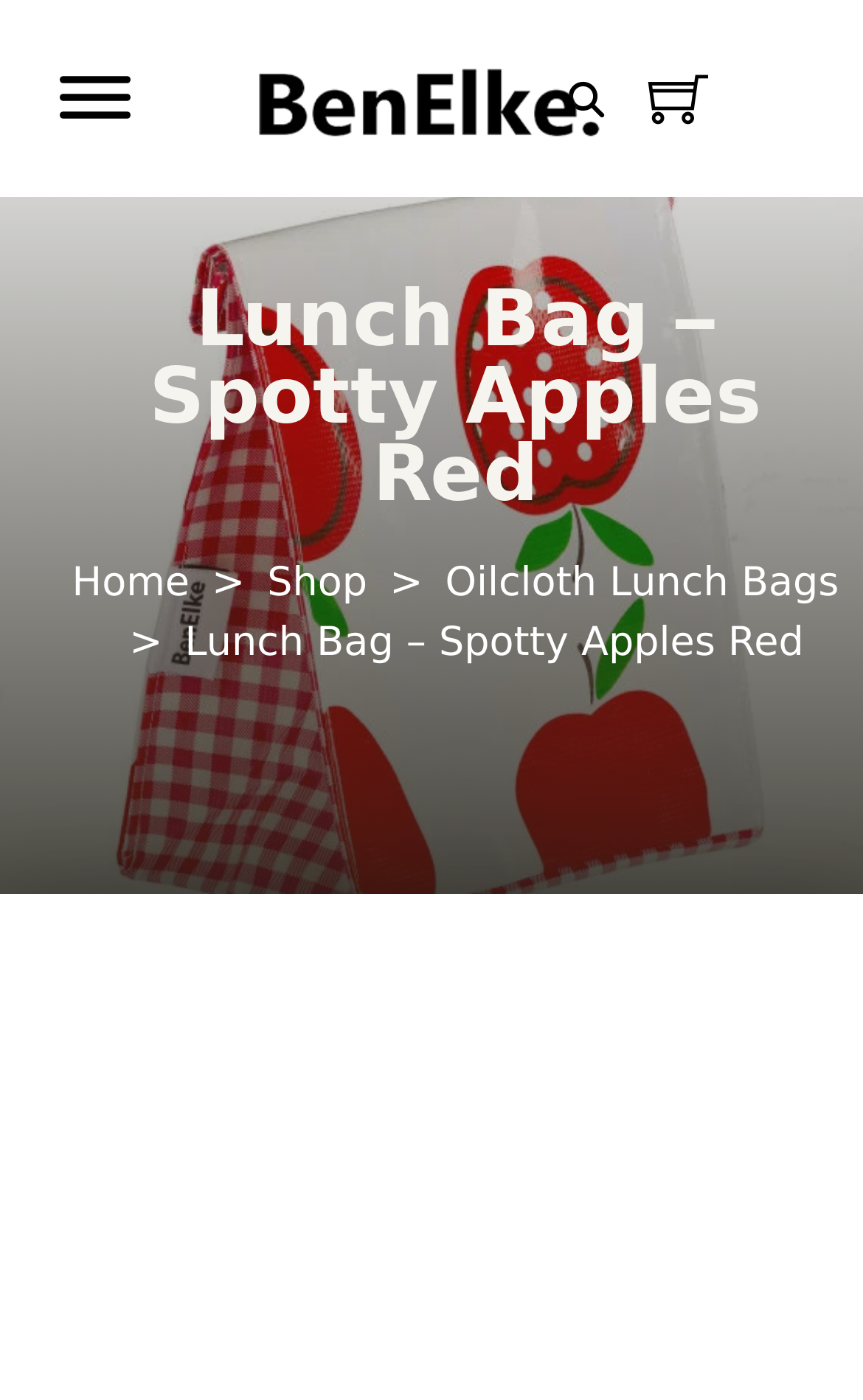What is the color of the lunch bag? Based on the image, give a response in one word or a short phrase.

Red